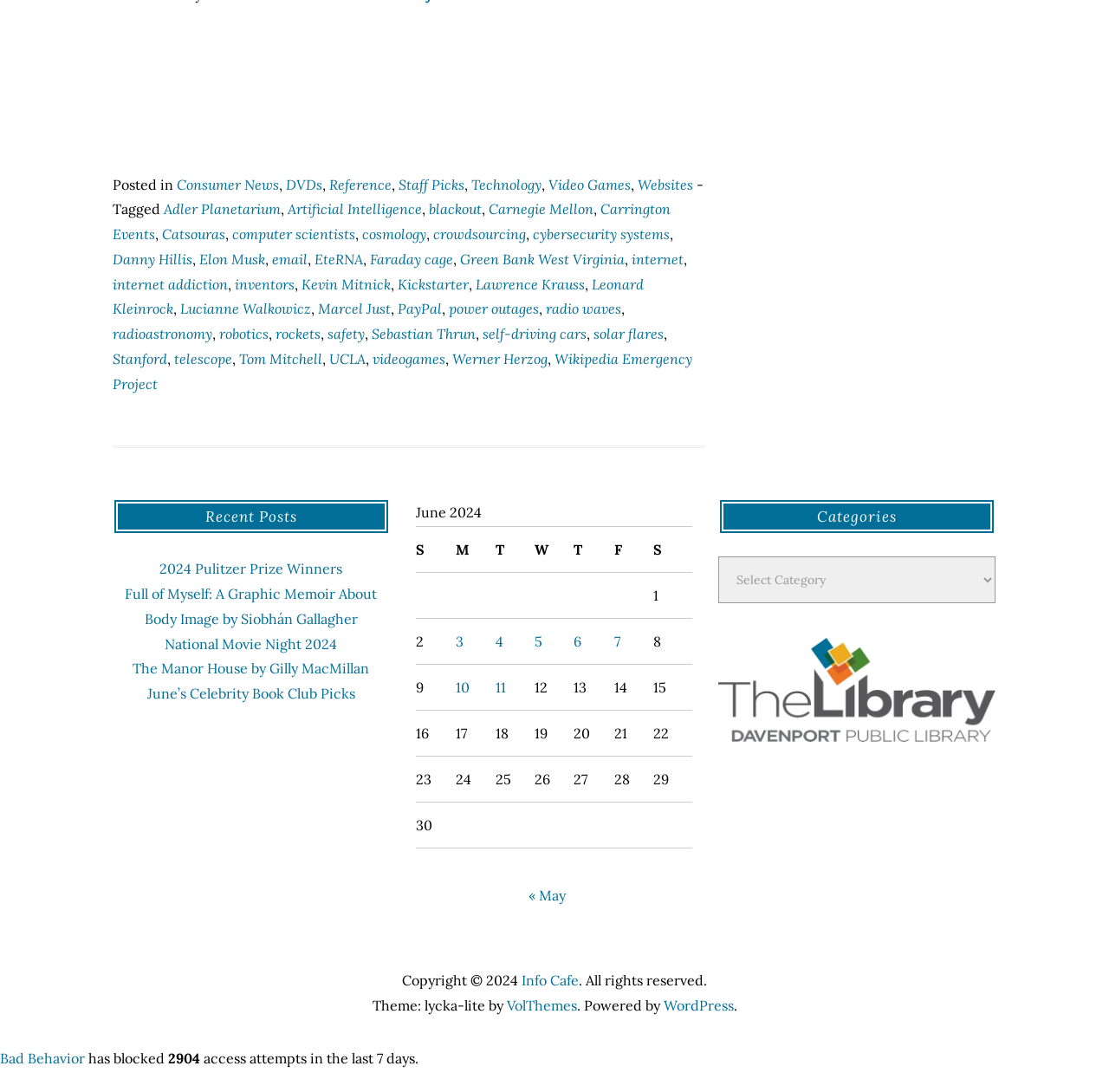Using a single word or phrase, answer the following question: 
What categories are listed in the footer?

Consumer News, DVDs, etc.